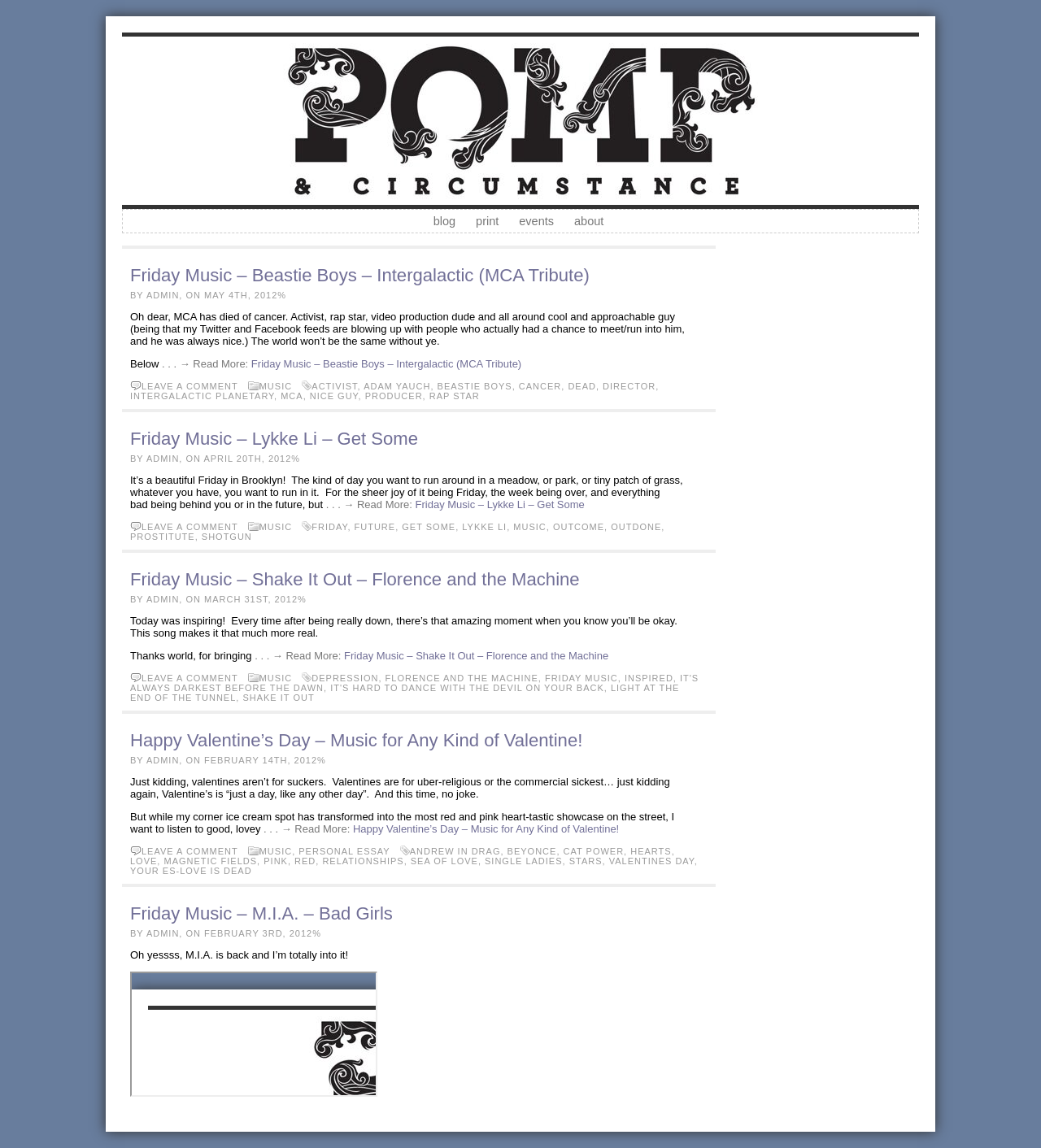Look at the image and give a detailed response to the following question: How many blog posts are on this webpage?

I found the number of blog posts on this webpage by counting the number of sections with a heading element and a static text element with the text 'BY ADMIN, ON ...%' which indicates the start of a new blog post.